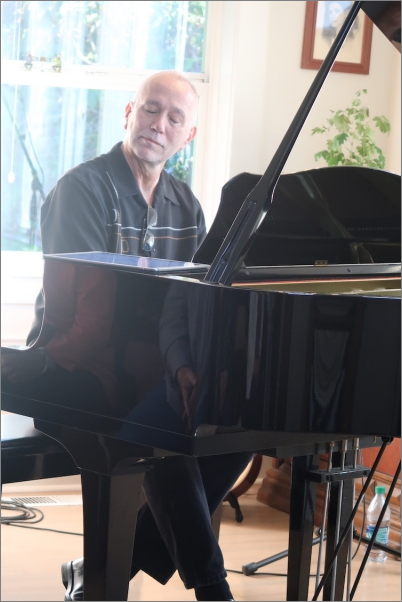Paint a vivid picture with your description of the image.

In this inviting image, a man is captured deeply immersed in playing a piano, showcasing his passion for music. The setting appears to be a cozy, well-lit room, with natural light filtering through a window in the background, enhancing the serene atmosphere. The polished surface of the piano reflects the man's focused expression as he engages with his instrument, dressed in a black shirt that complements the elegant aesthetics of the room. 

Framed by a backdrop of greenery and a warm indoor setting, the scene conveys a sense of tranquility and artistic devotion. A water bottle and a stand are subtly positioned nearby, hinting at a casual yet dedicated practice session. This moment encapsulates the joy of musical expression and the intimate connection one can have with their craft.